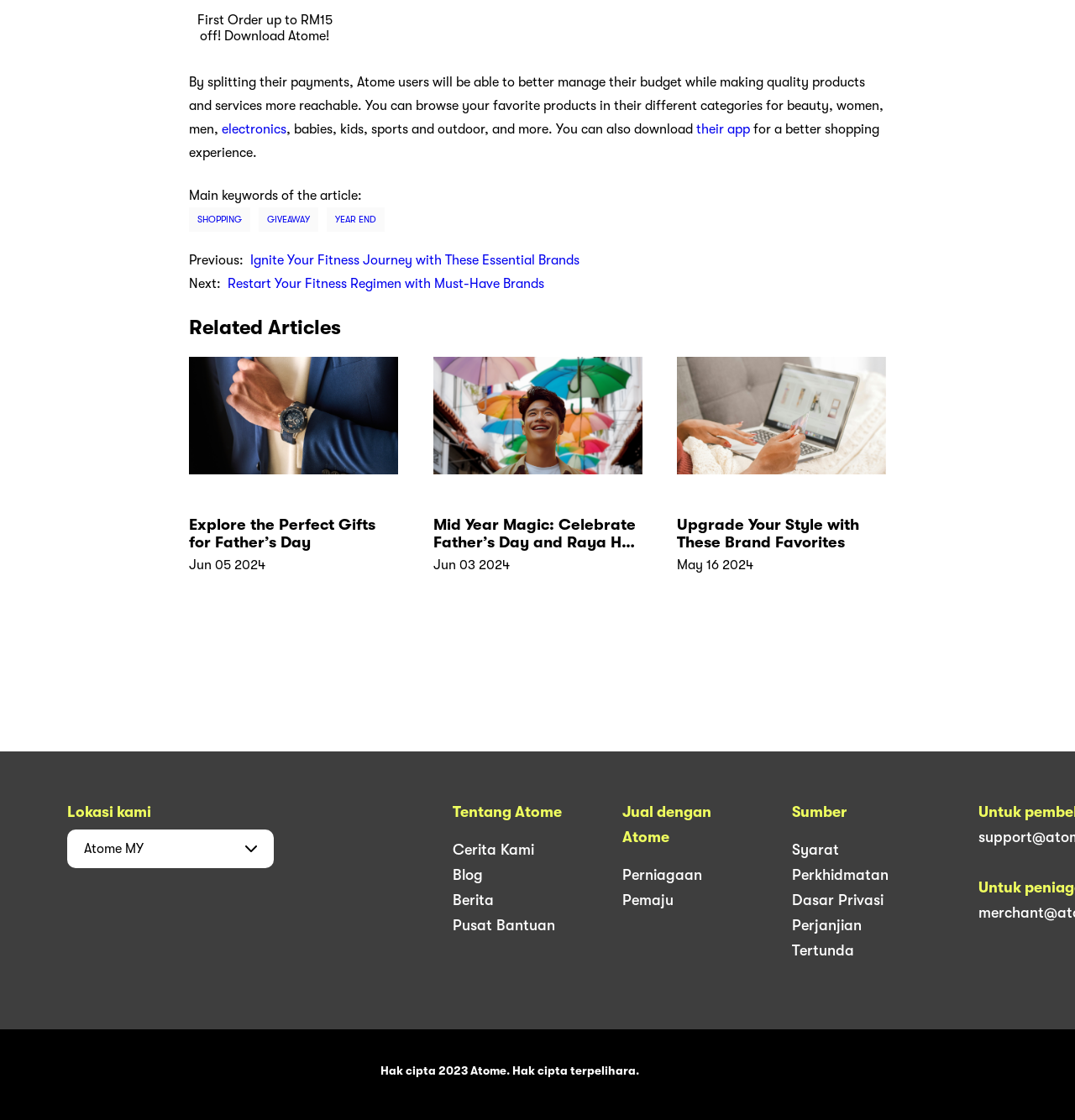Find the bounding box coordinates of the area to click in order to follow the instruction: "Download their app".

[0.648, 0.109, 0.698, 0.122]